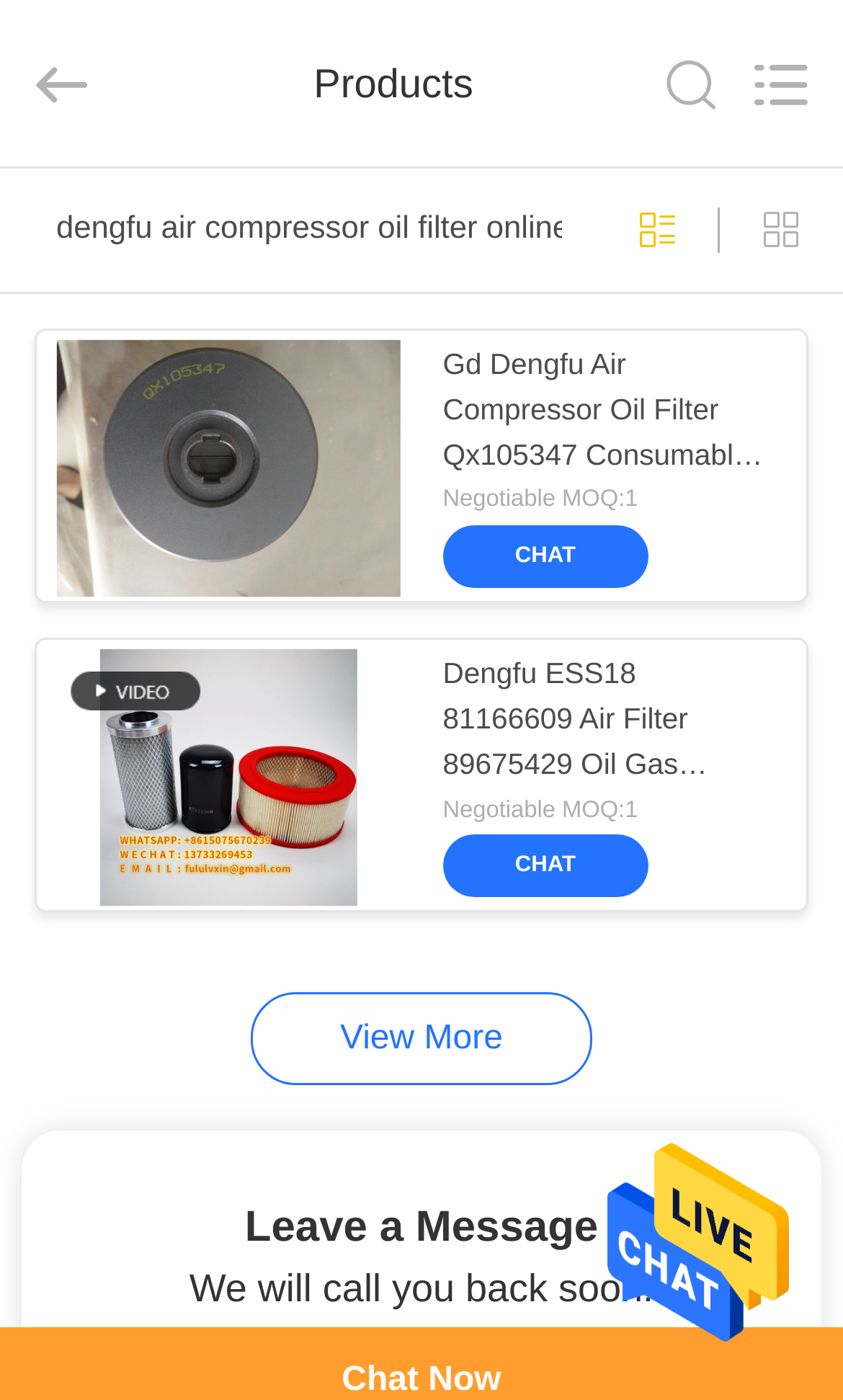What is the name of the first product?
Please provide a detailed answer to the question.

I looked at the product list and found the first product, which is an air compressor oil filter with a specific model number.